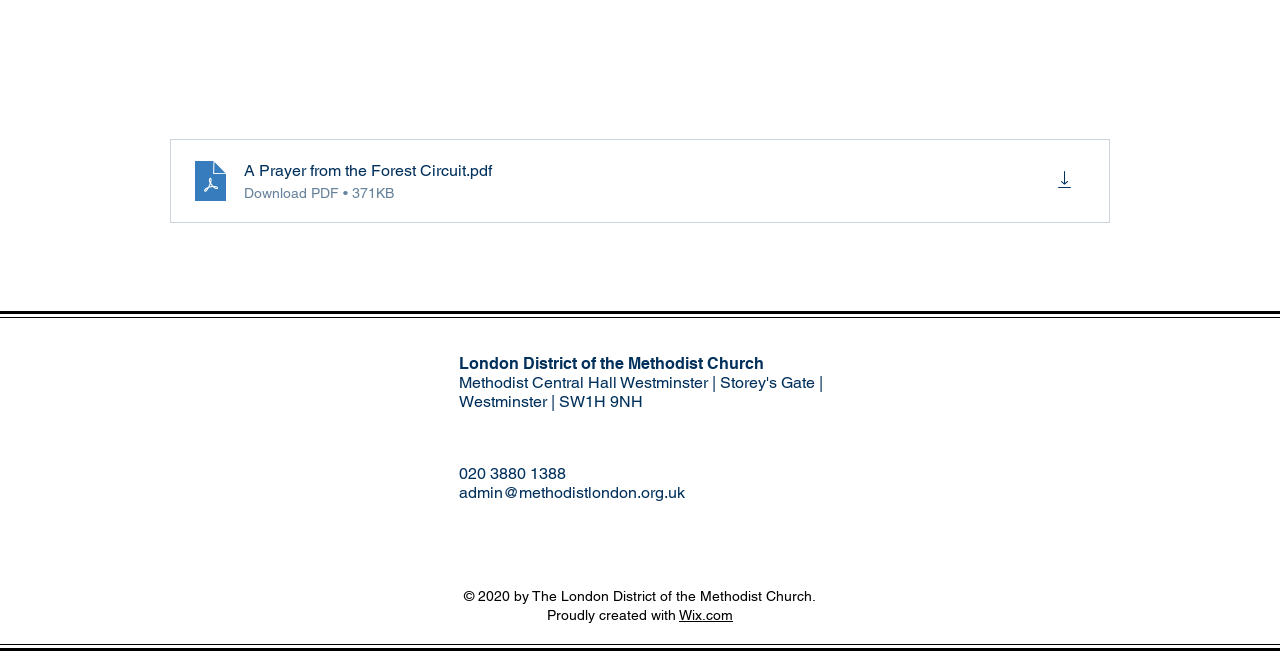Given the description "admin@methodistlondon.org.uk", provide the bounding box coordinates of the corresponding UI element.

[0.359, 0.738, 0.535, 0.767]